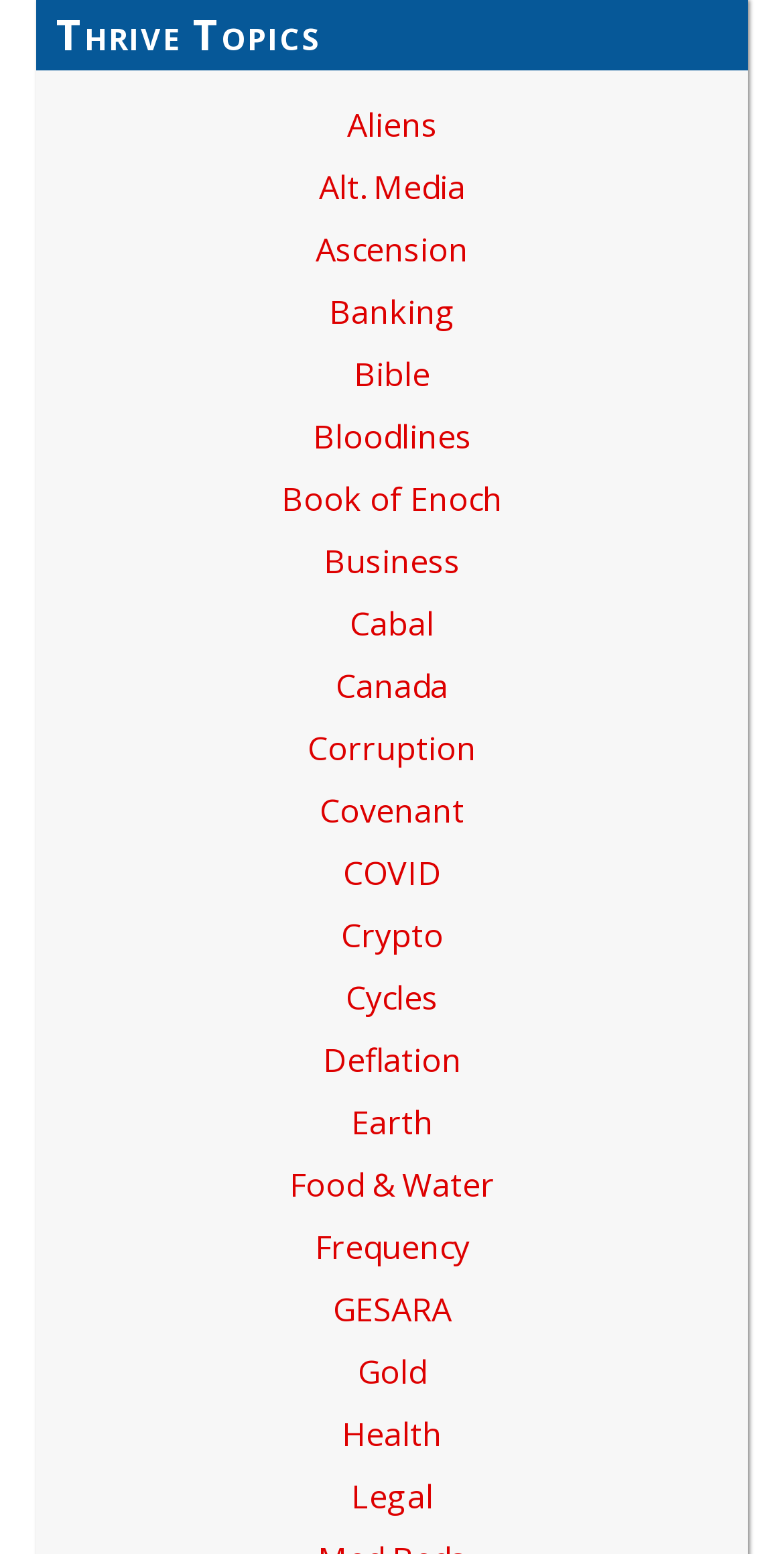Are all categories required?
Answer the question with as much detail as you can, using the image as a reference.

Not all categories are required because each gridcell has a 'required' attribute set to 'False', indicating that none of the categories are required.